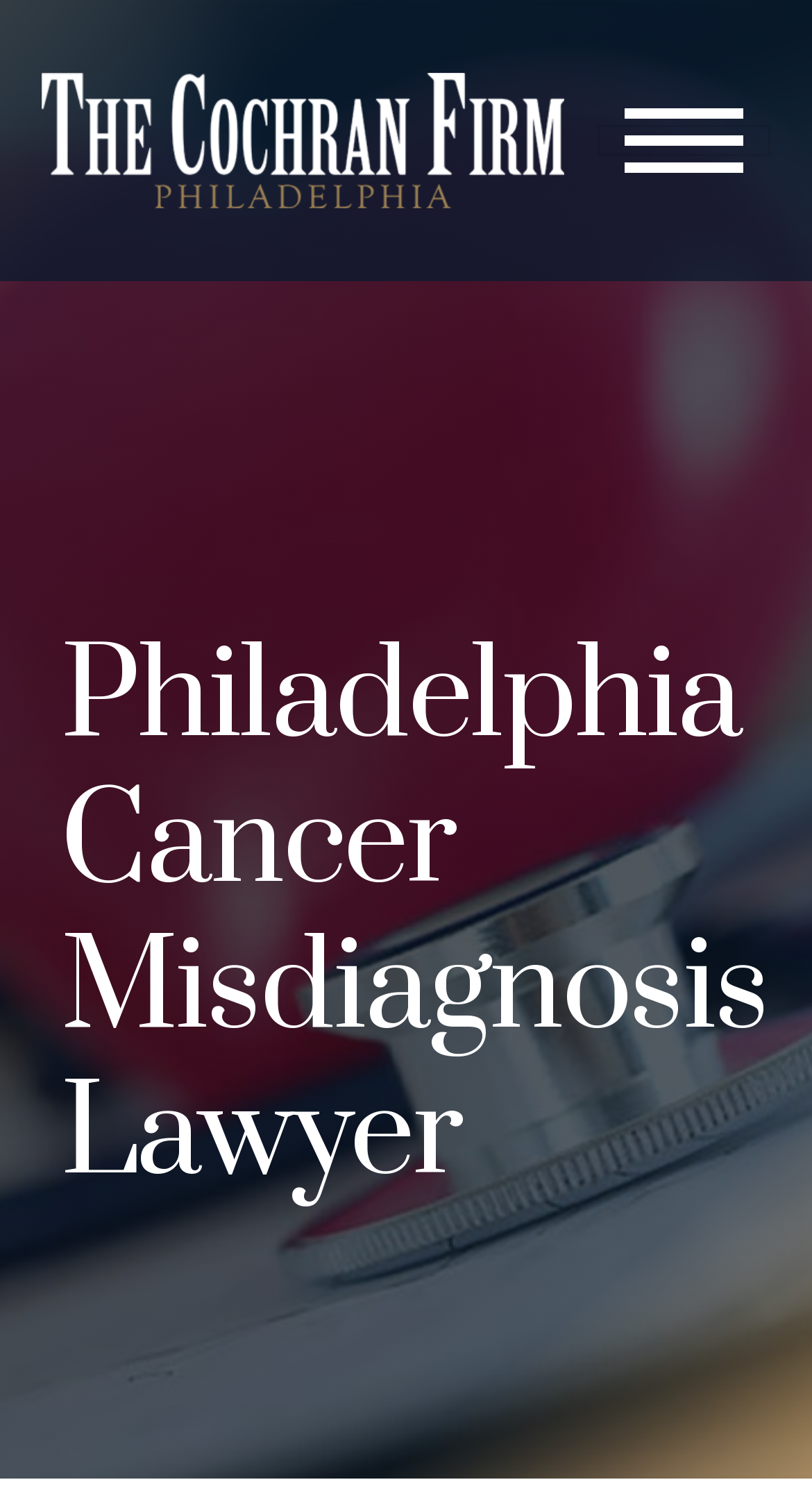Please identify the bounding box coordinates of the element I need to click to follow this instruction: "Click the Cochran Firm Philadelphia link".

[0.051, 0.041, 0.695, 0.145]